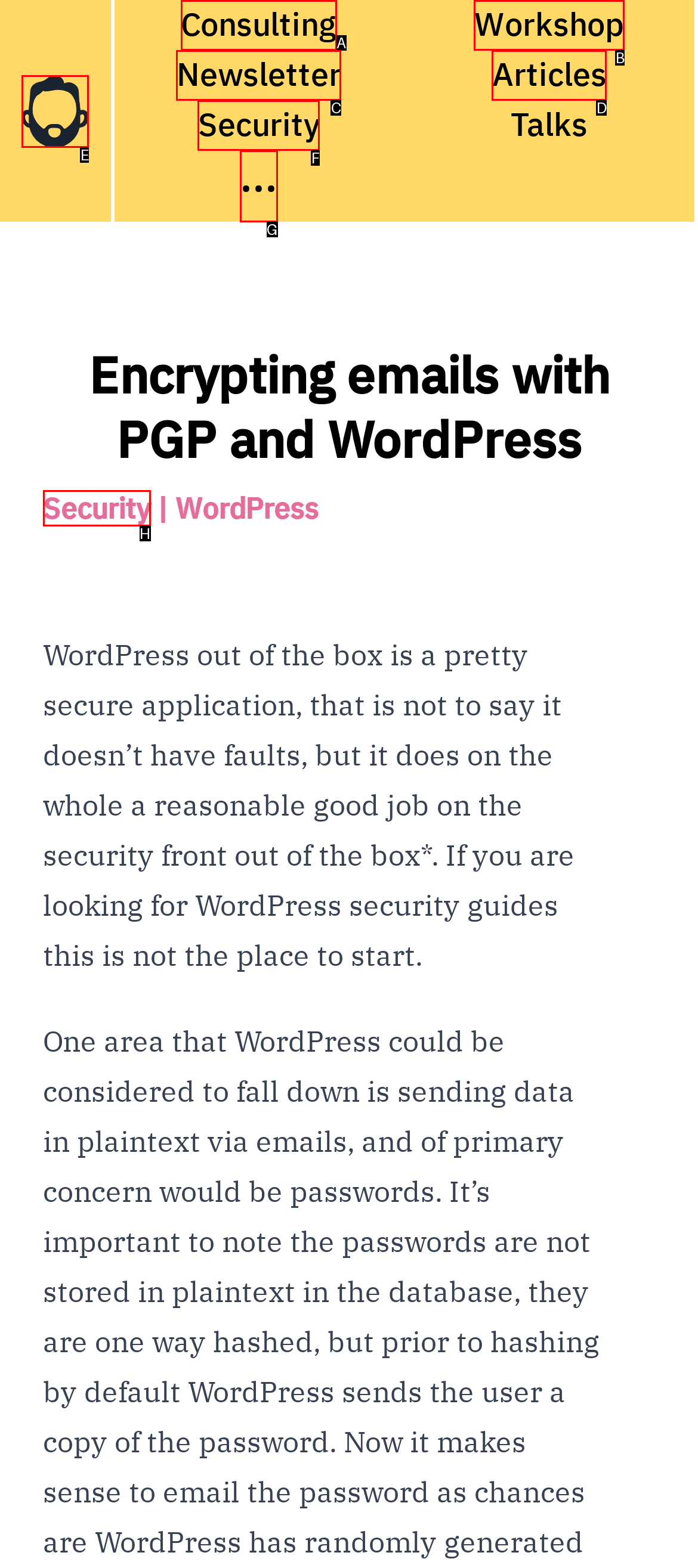Among the marked elements in the screenshot, which letter corresponds to the UI element needed for the task: visit TimNash.co.uk?

E